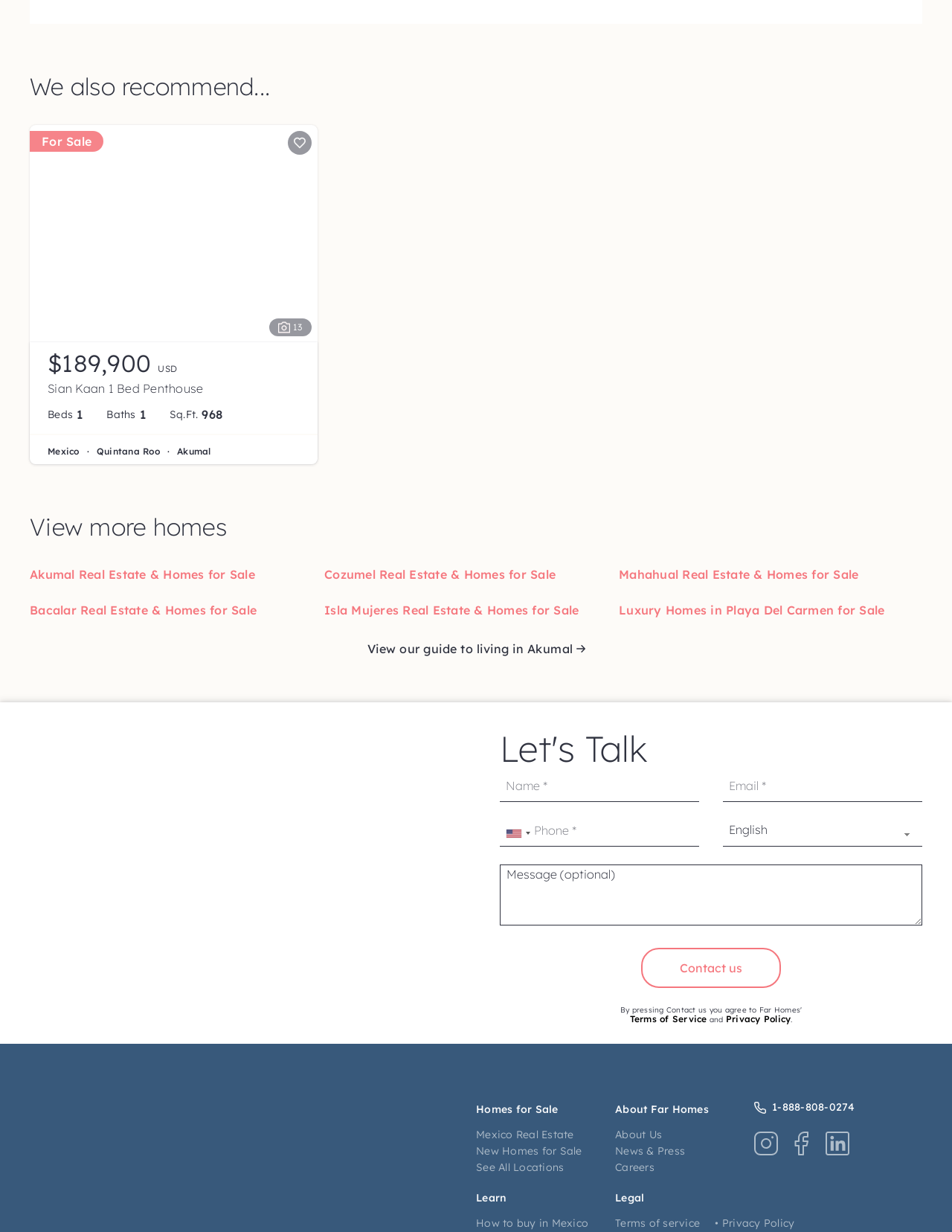Find and indicate the bounding box coordinates of the region you should select to follow the given instruction: "Click the 'Next slide' button".

[0.002, 0.176, 0.023, 0.203]